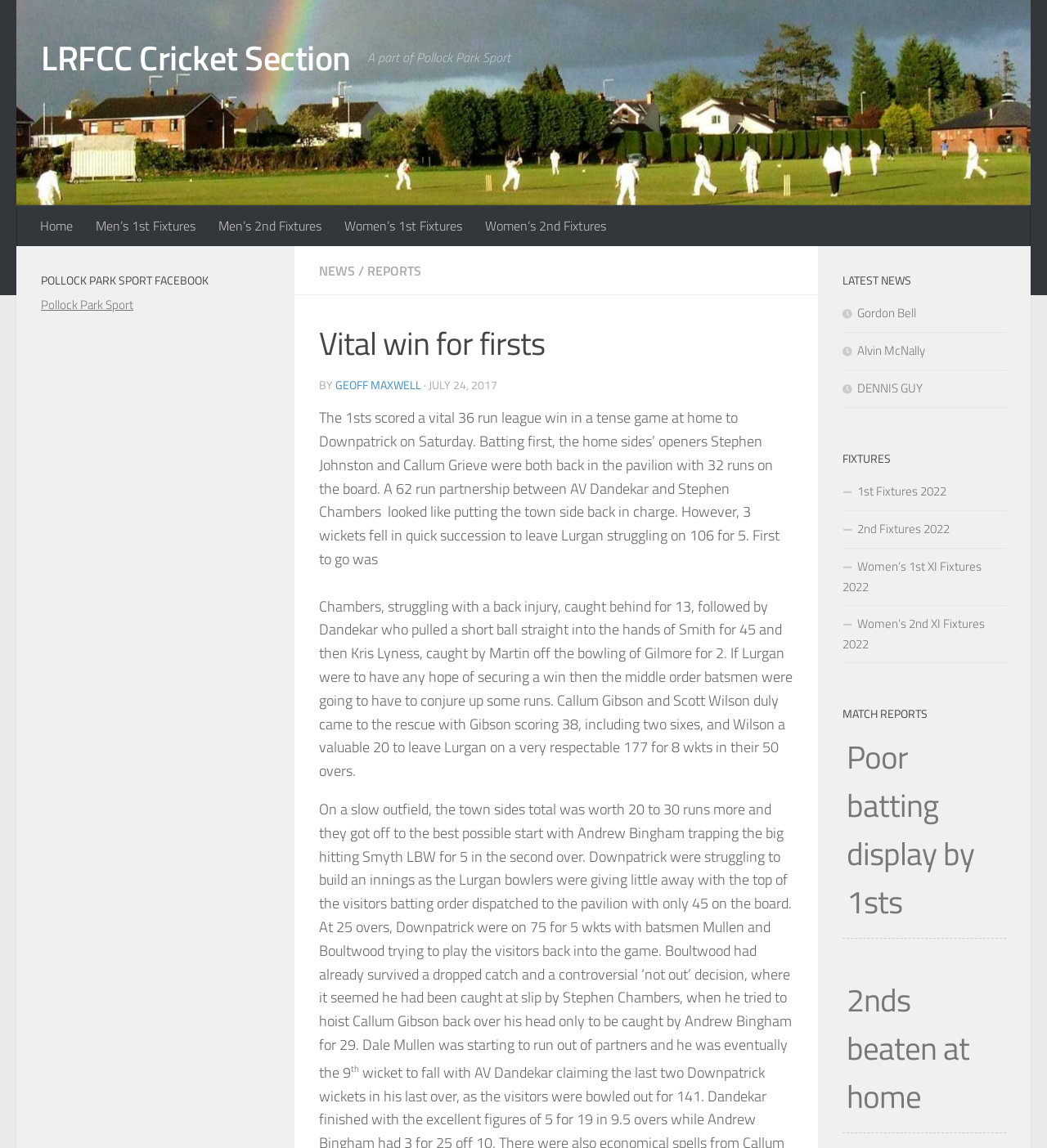Find the coordinates for the bounding box of the element with this description: "Reports".

[0.351, 0.227, 0.402, 0.245]